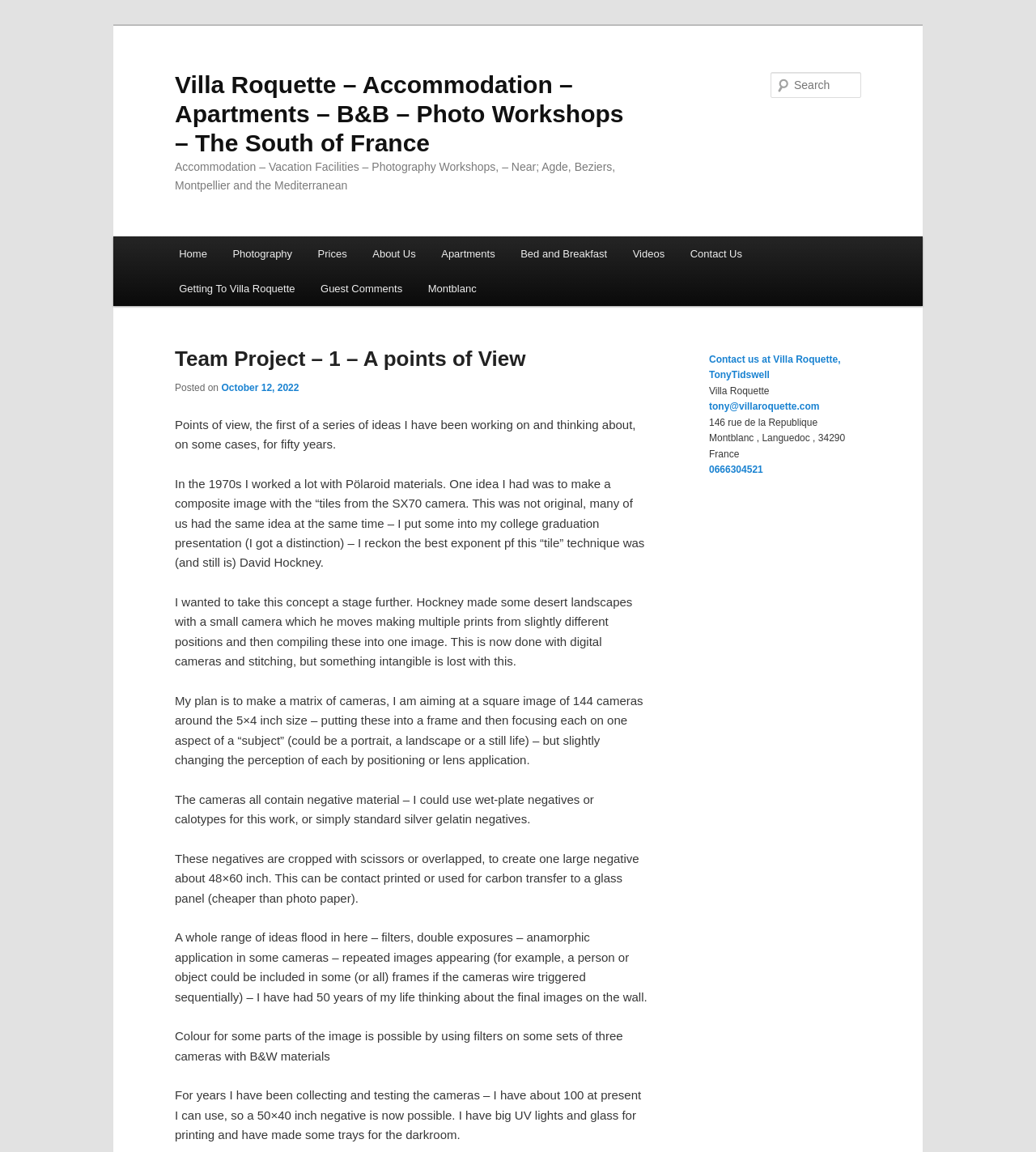What is the name of the accommodation?
Using the image, provide a concise answer in one word or a short phrase.

Villa Roquette